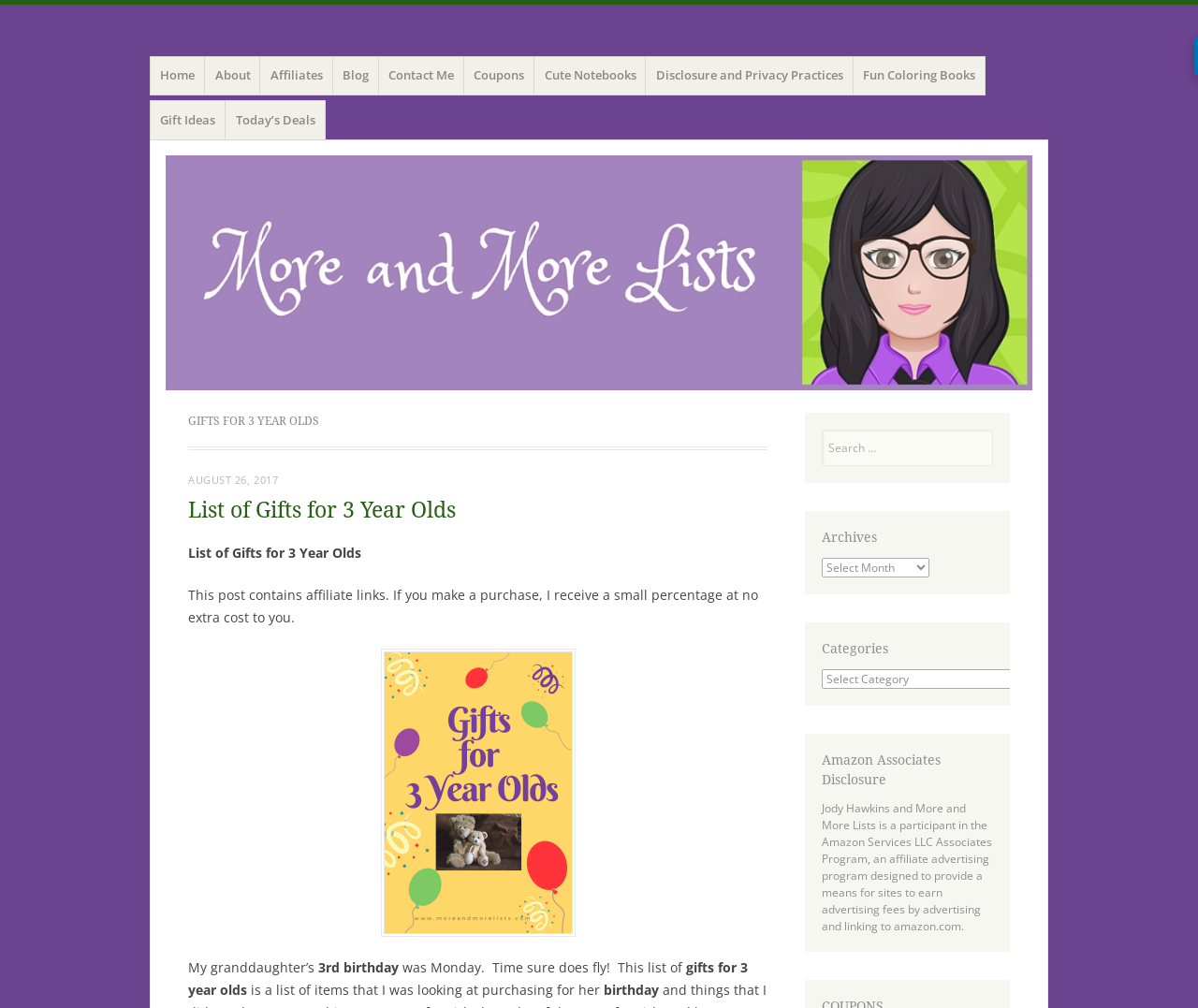What is the topic of the current page?
Provide a concise answer using a single word or phrase based on the image.

Gifts for 3 year olds